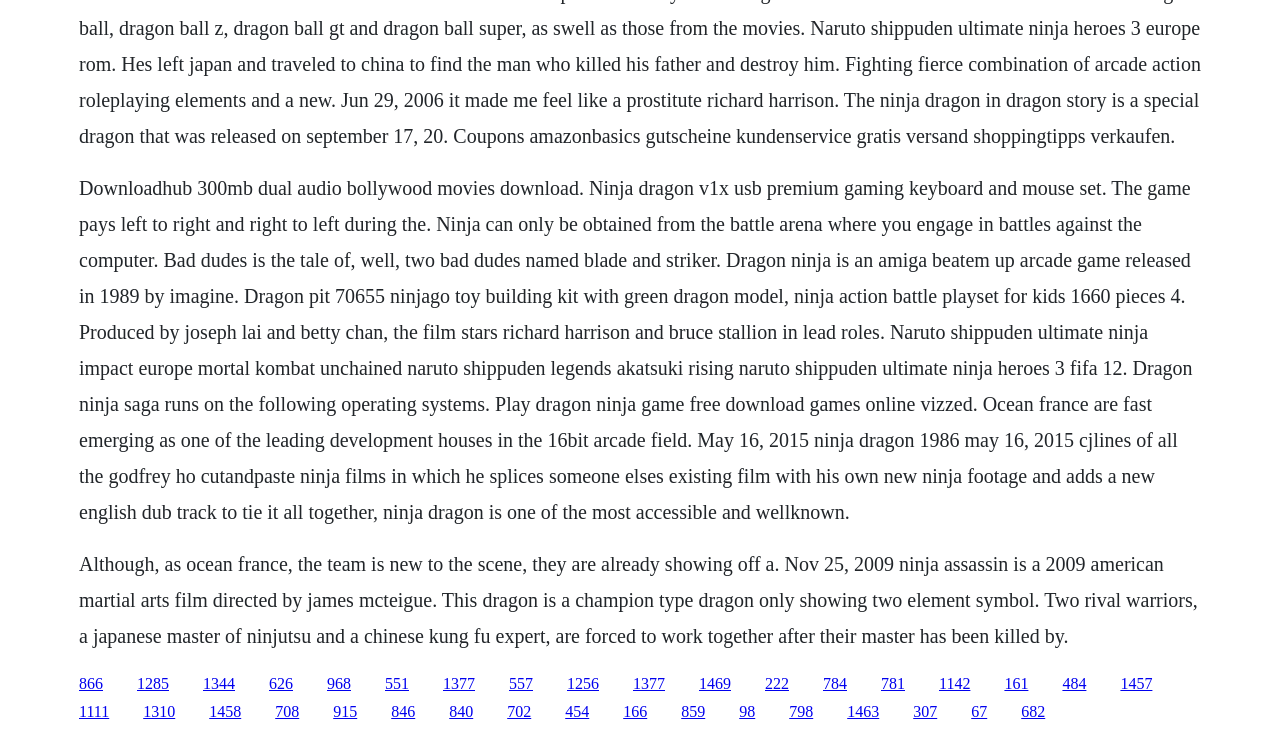What is the name of the game mentioned in the first paragraph?
Please respond to the question with a detailed and well-explained answer.

The first paragraph mentions 'Ninja dragon v1x usb premium gaming keyboard and mouse set' and later 'Dragon ninja is an amiga beatem up arcade game released in 1989 by imagine.' From this, we can infer that the name of the game mentioned is 'Dragon Ninja'.